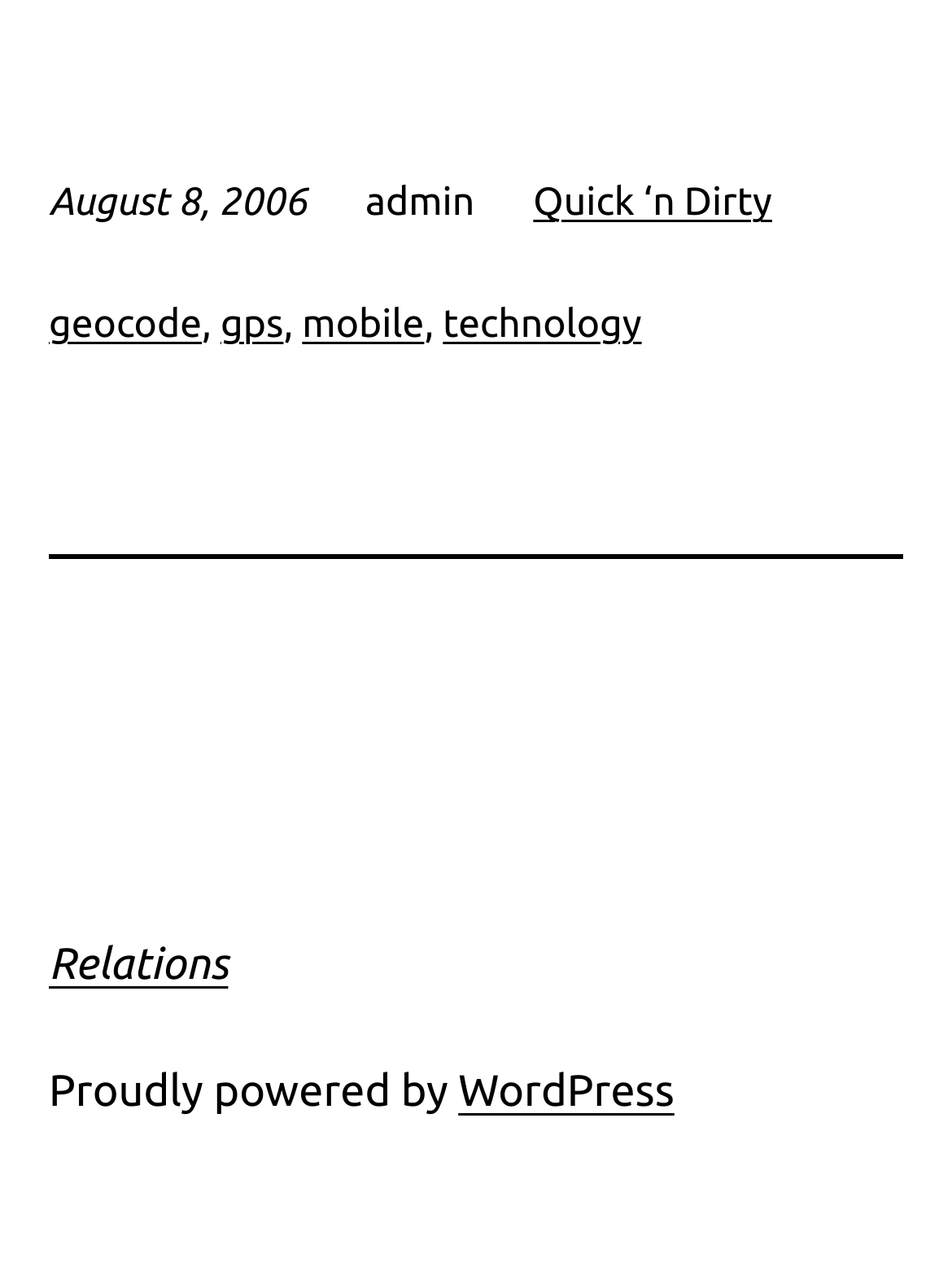Identify and provide the bounding box for the element described by: "Topher J. Zane".

None